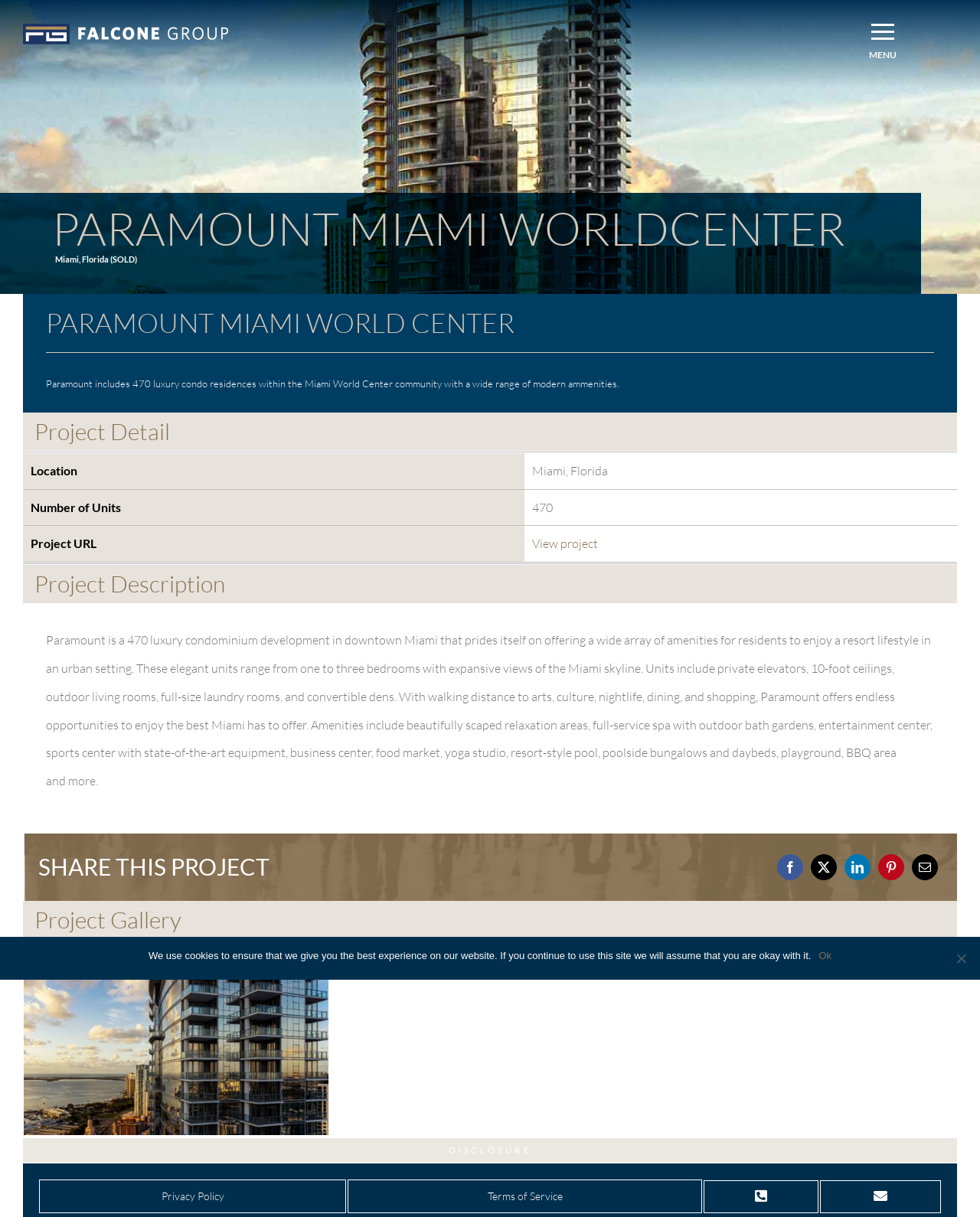Determine the bounding box of the UI element mentioned here: "aria-label="Paramount-Miami-World-Center-003" title="Paramount-Miami-World-Center-003"". The coordinates must be in the format [left, top, right, bottom] with values ranging from 0 to 1.

[0.024, 0.777, 0.335, 0.789]